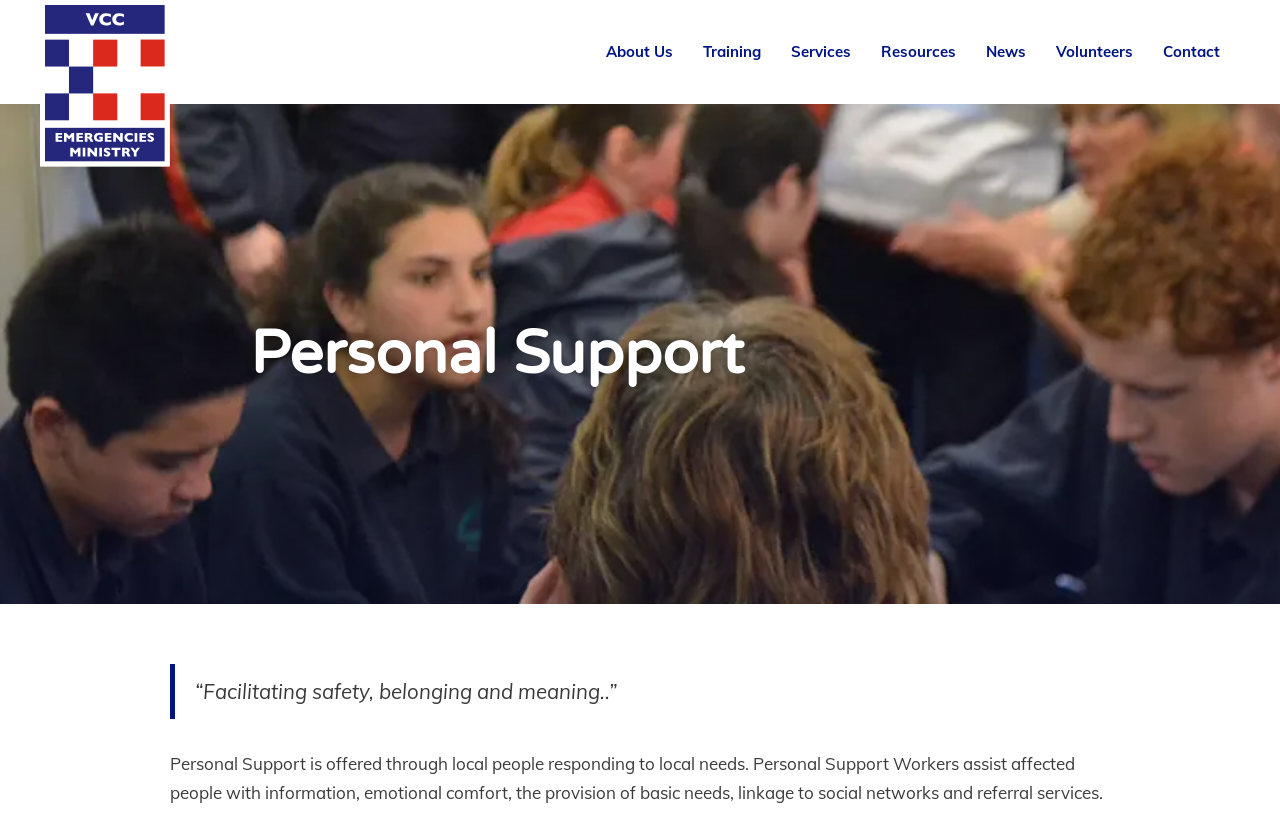Examine the screenshot and answer the question in as much detail as possible: What is the main purpose of Personal Support?

Based on the webpage content, Personal Support is offered through local people responding to local needs, and Personal Support Workers assist affected people with information, emotional comfort, the provision of basic needs, linkage to social networks and referral services.